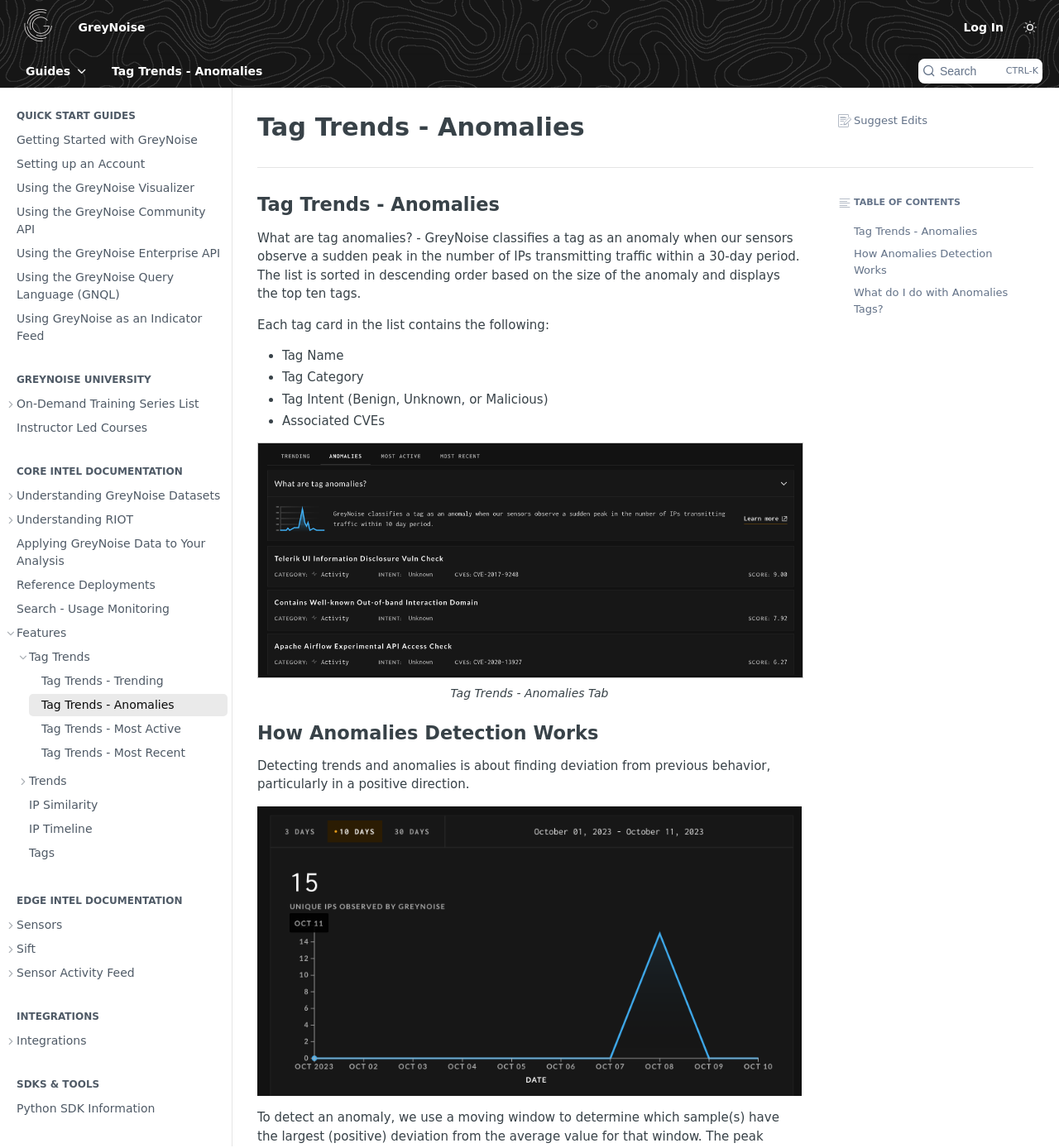Kindly determine the bounding box coordinates of the area that needs to be clicked to fulfill this instruction: "Toggle to light mode".

[0.961, 0.013, 0.984, 0.034]